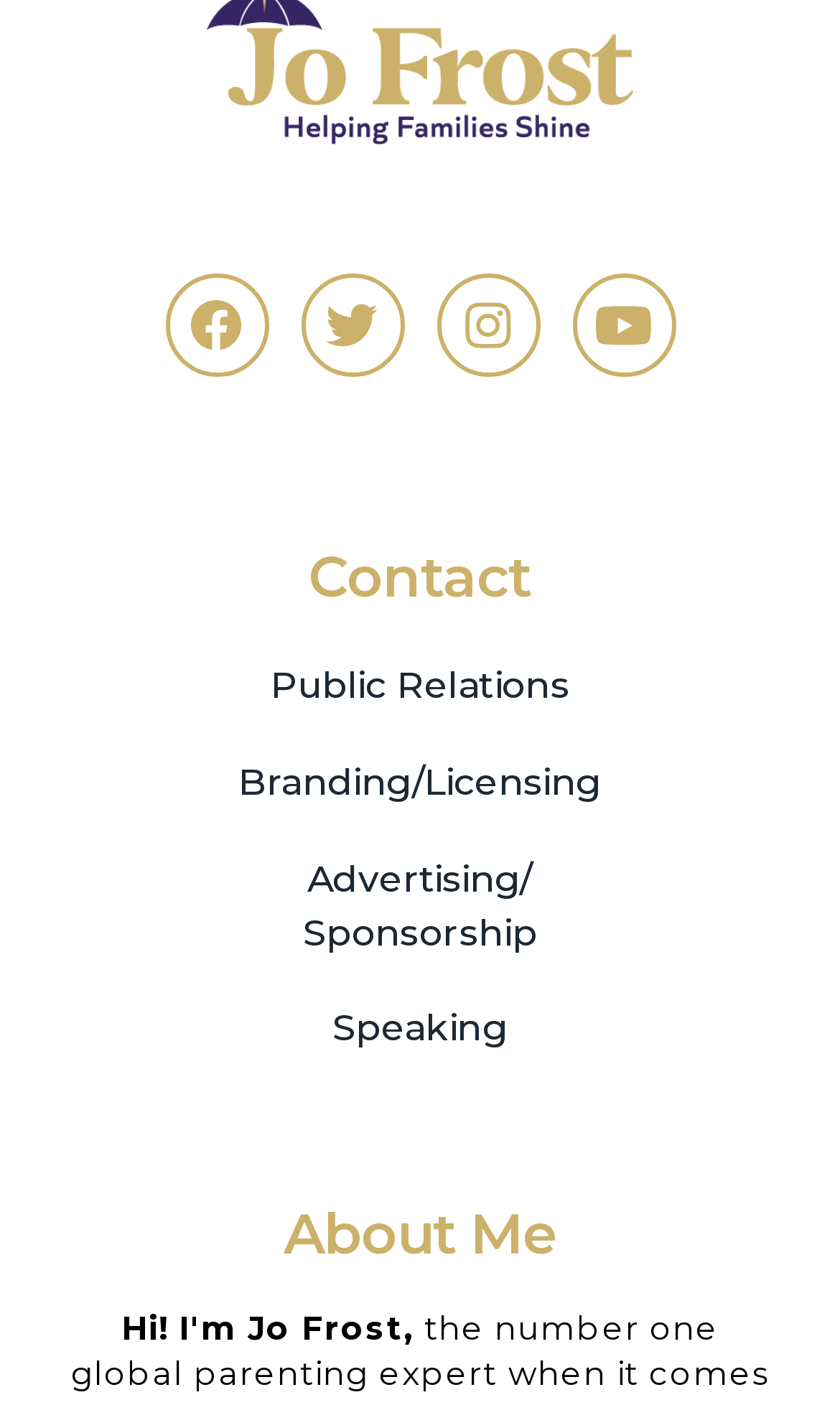Determine the bounding box coordinates of the element that should be clicked to execute the following command: "Contact for Public Relations".

[0.077, 0.47, 0.923, 0.508]